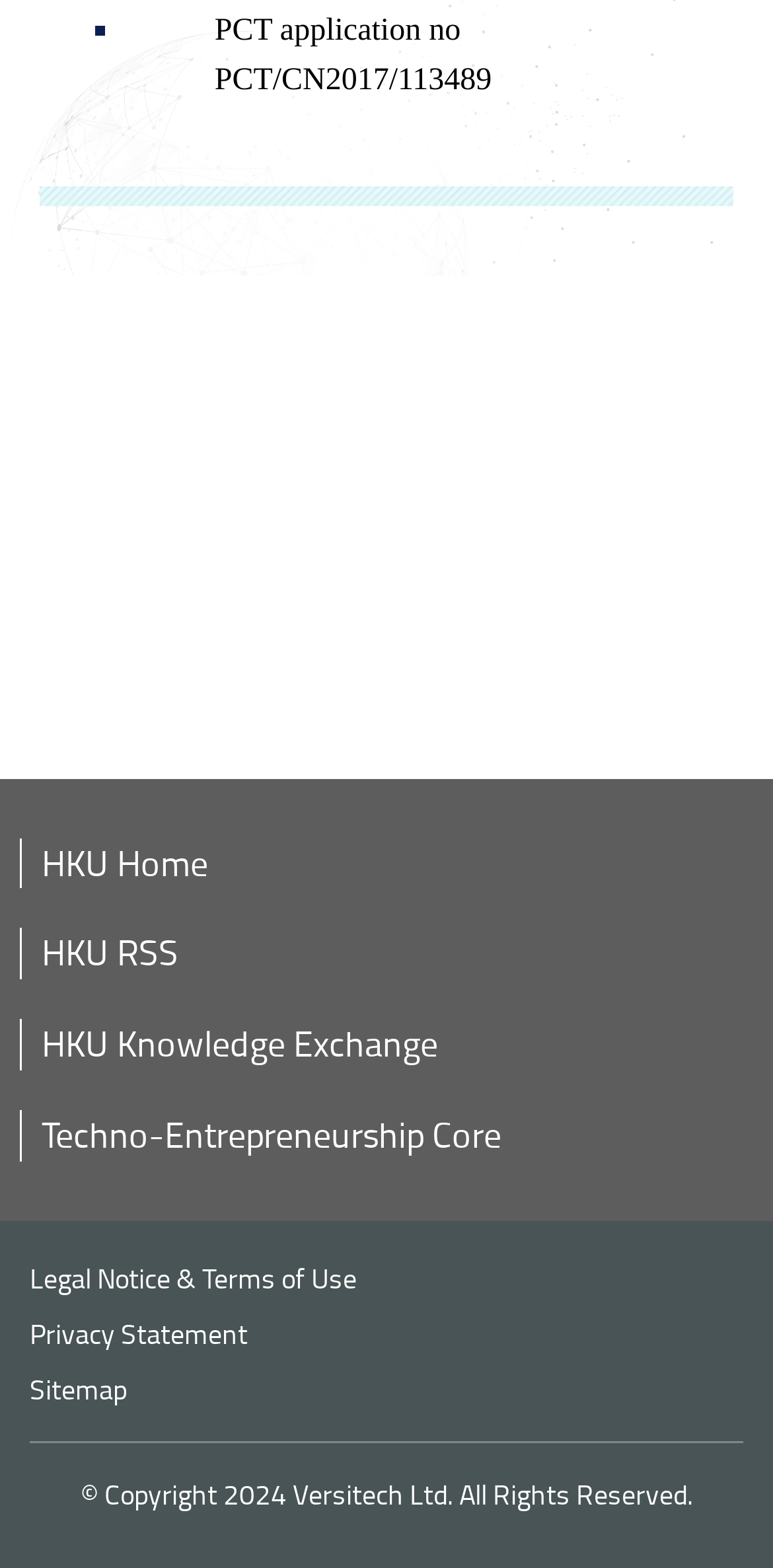How many main links are there at the top of the webpage?
Please respond to the question with as much detail as possible.

At the top of the webpage, there are four main link elements: 'HKU Home', 'HKU RSS', 'HKU Knowledge Exchange', and 'Techno-Entrepreneurship Core', which are located at coordinates [0.054, 0.534, 0.269, 0.565], [0.054, 0.592, 0.231, 0.623], [0.054, 0.65, 0.567, 0.68], and [0.054, 0.708, 0.649, 0.738], respectively.